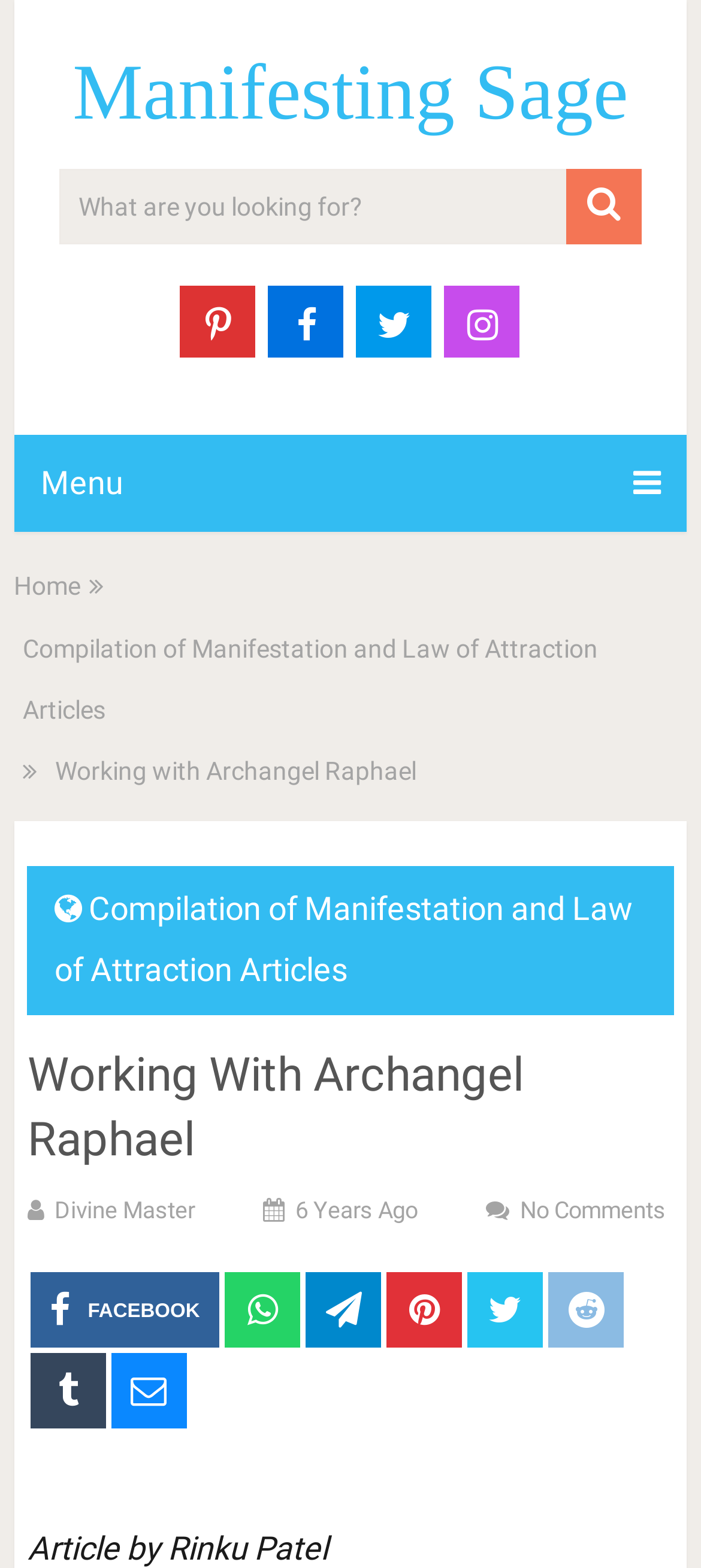Determine the bounding box of the UI component based on this description: "Menu". The bounding box coordinates should be four float values between 0 and 1, i.e., [left, top, right, bottom].

[0.02, 0.278, 0.98, 0.34]